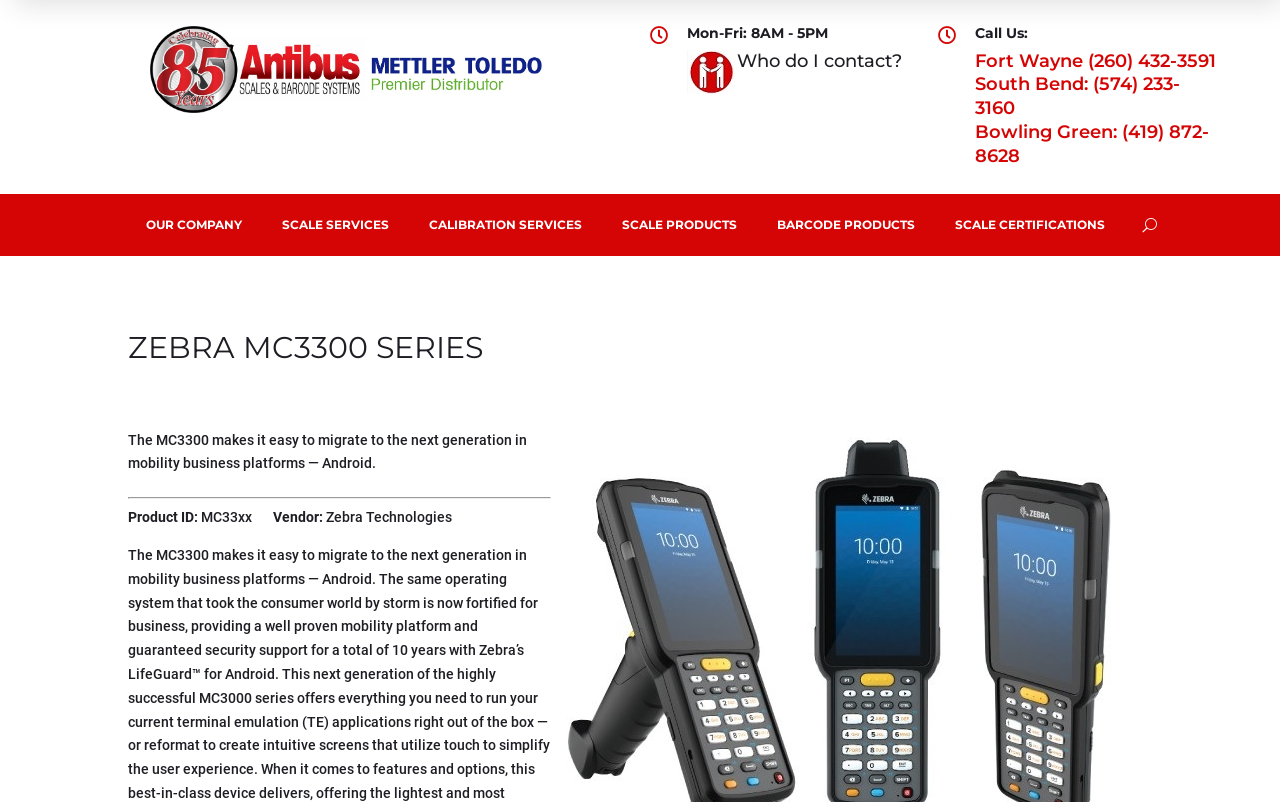Answer the following in one word or a short phrase: 
What is the business platform mentioned?

Android